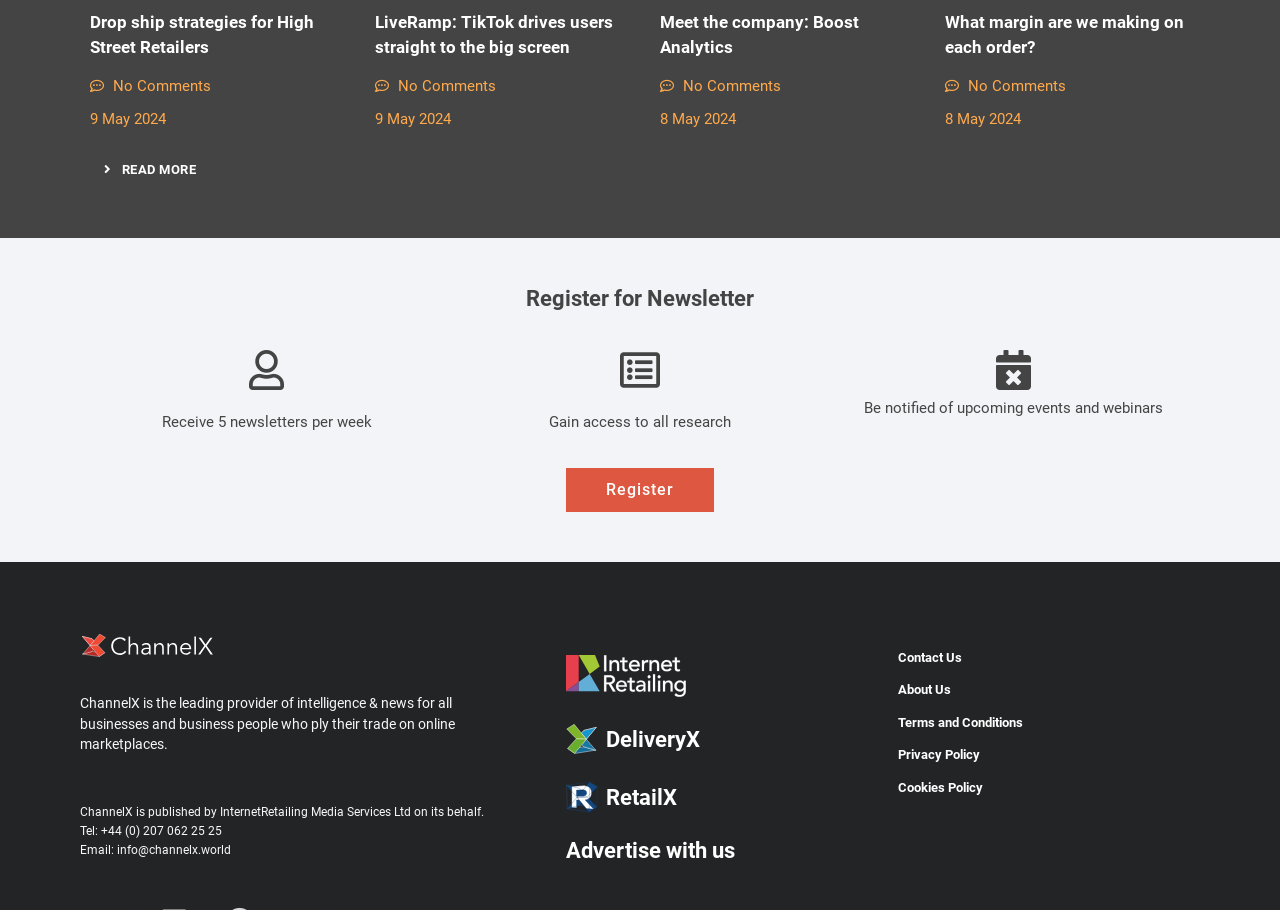Please find the bounding box coordinates of the element that you should click to achieve the following instruction: "Click on LiveRamp: TikTok drives users straight to the big screen". The coordinates should be presented as four float numbers between 0 and 1: [left, top, right, bottom].

[0.293, 0.011, 0.484, 0.067]